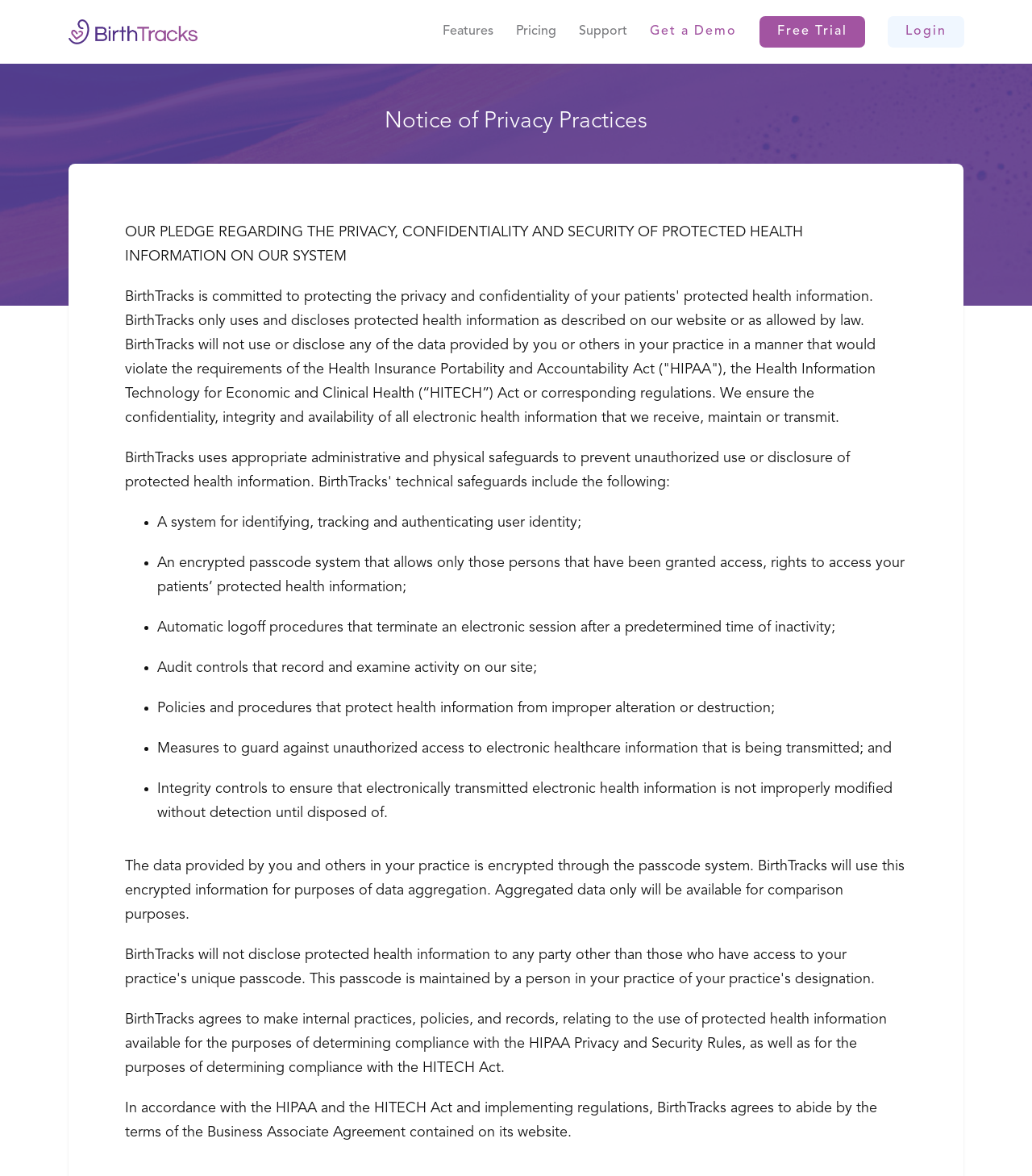Detail the features and information presented on the webpage.

The webpage is about the privacy policy of BirthTracks, a healthcare-related platform. At the top left corner, there is a link to the BirthTracks homepage, accompanied by a small image of the BirthTracks logo. 

To the right of the logo, there are six buttons: Features, Pricing, Support, Get a Demo, Free Trial, and Login, which are evenly spaced and aligned horizontally. 

Below the buttons, there is a heading that reads "Notice of Privacy Practices". 

The main content of the page is divided into several sections. The first section explains BirthTracks' commitment to protecting the privacy and confidentiality of patients' protected health information, stating that they only use and disclose such information as described on their website or as allowed by law. 

The second section is a list of measures taken by BirthTracks to ensure the confidentiality, integrity, and availability of electronic health information. The list includes items such as a system for identifying and authenticating user identity, an encrypted passcode system, automatic logoff procedures, audit controls, policies to protect health information from improper alteration or destruction, measures to guard against unauthorized access, and integrity controls to ensure that electronically transmitted electronic health information is not improperly modified. 

The third section explains how BirthTracks uses encrypted information for data aggregation purposes, and that aggregated data is available for comparison purposes. 

The final section states that BirthTracks agrees to make internal practices, policies, and records available for determining compliance with the HIPAA Privacy and Security Rules and the HITECH Act, and that they abide by the terms of the Business Associate Agreement contained on their website.